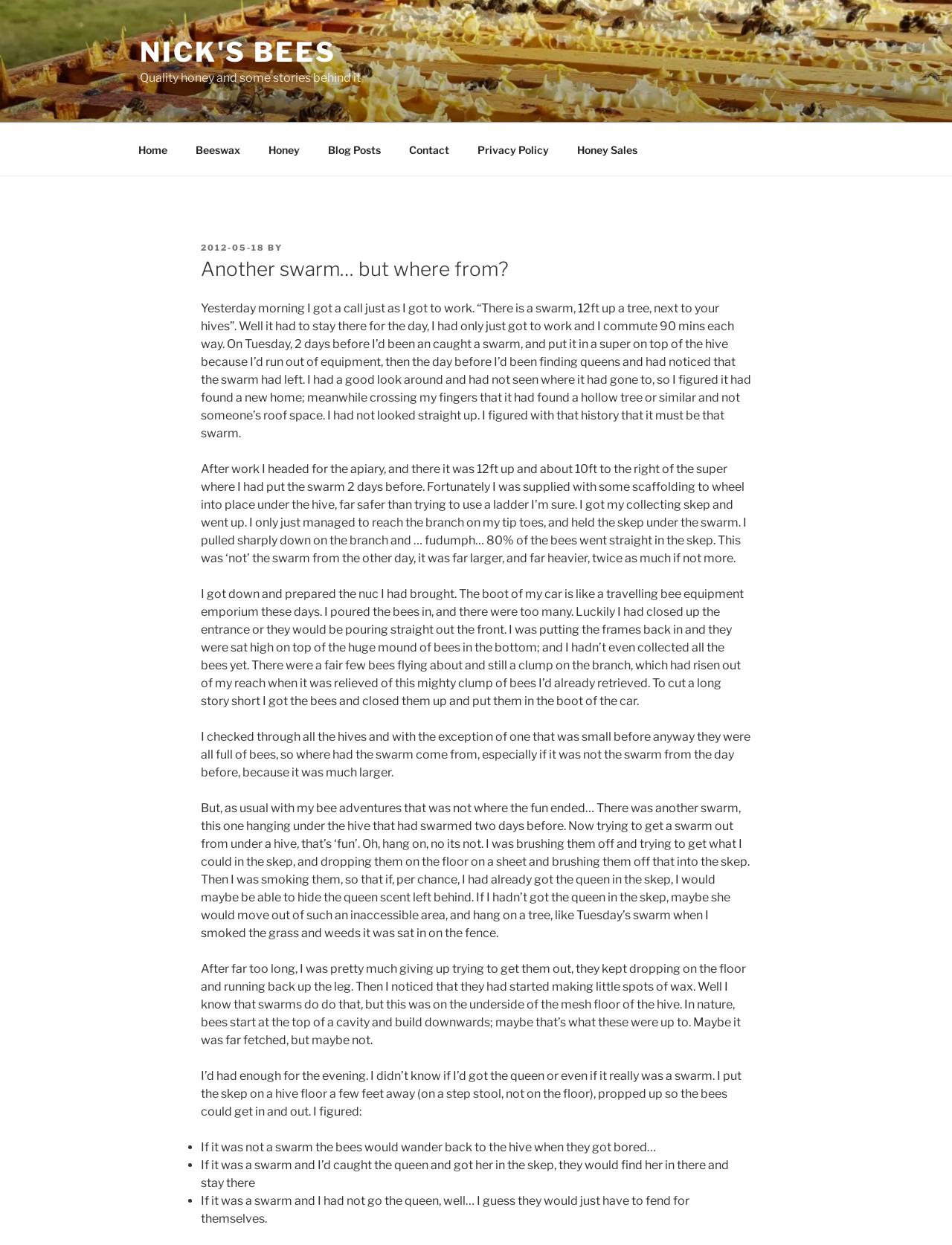Could you find the bounding box coordinates of the clickable area to complete this instruction: "Click on 'Honey Sales'"?

[0.592, 0.105, 0.683, 0.135]